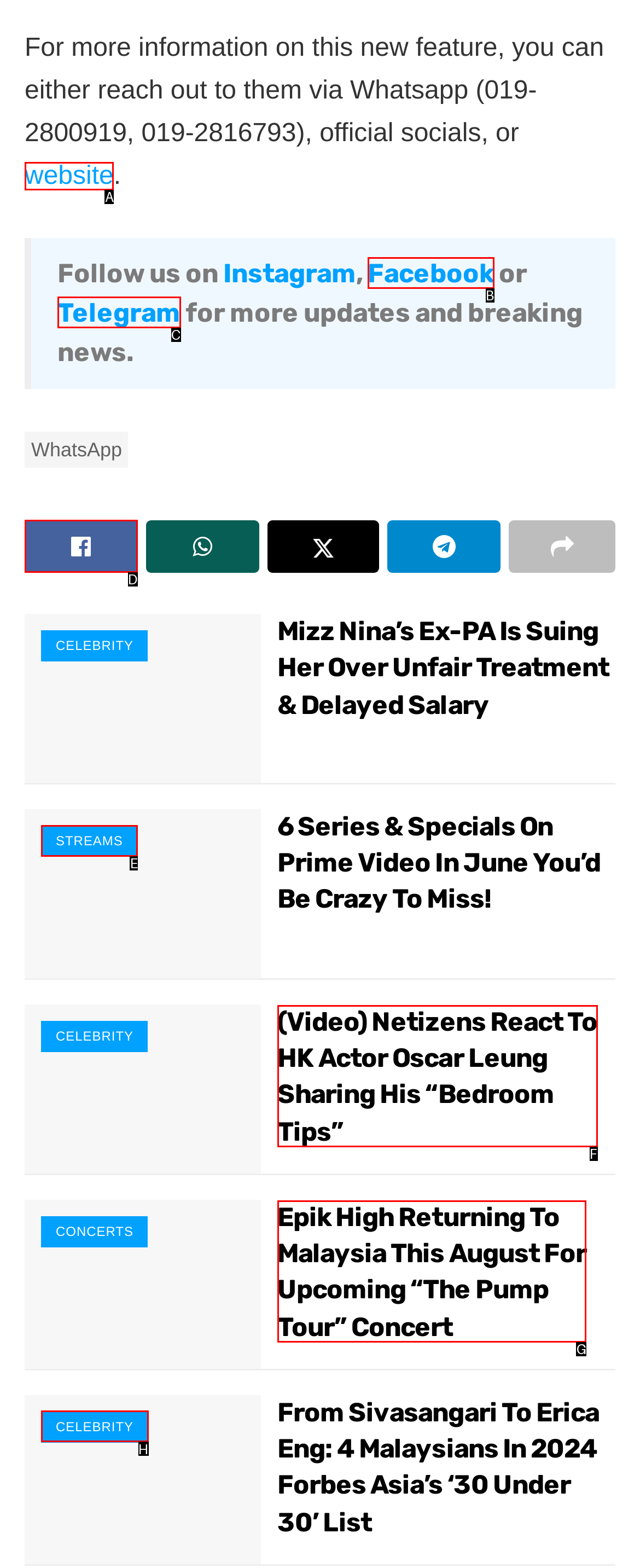Identify which HTML element aligns with the description: website
Answer using the letter of the correct choice from the options available.

A